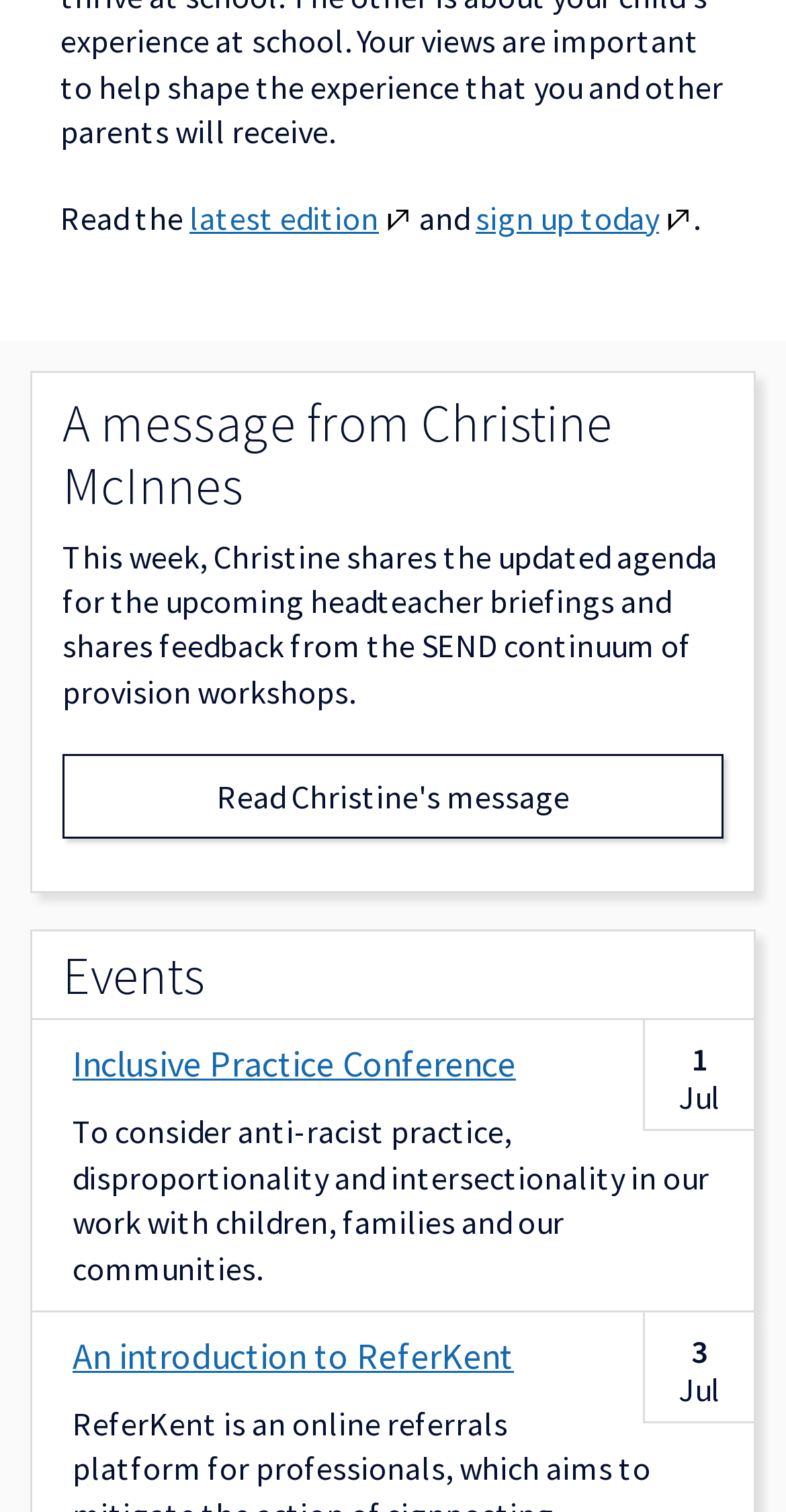Determine the bounding box coordinates in the format (top-left x, top-left y, bottom-right x, bottom-right y). Ensure all values are floating point numbers between 0 and 1. Identify the bounding box of the UI element described by: Inclusive Practice Conference

[0.092, 0.689, 0.656, 0.719]